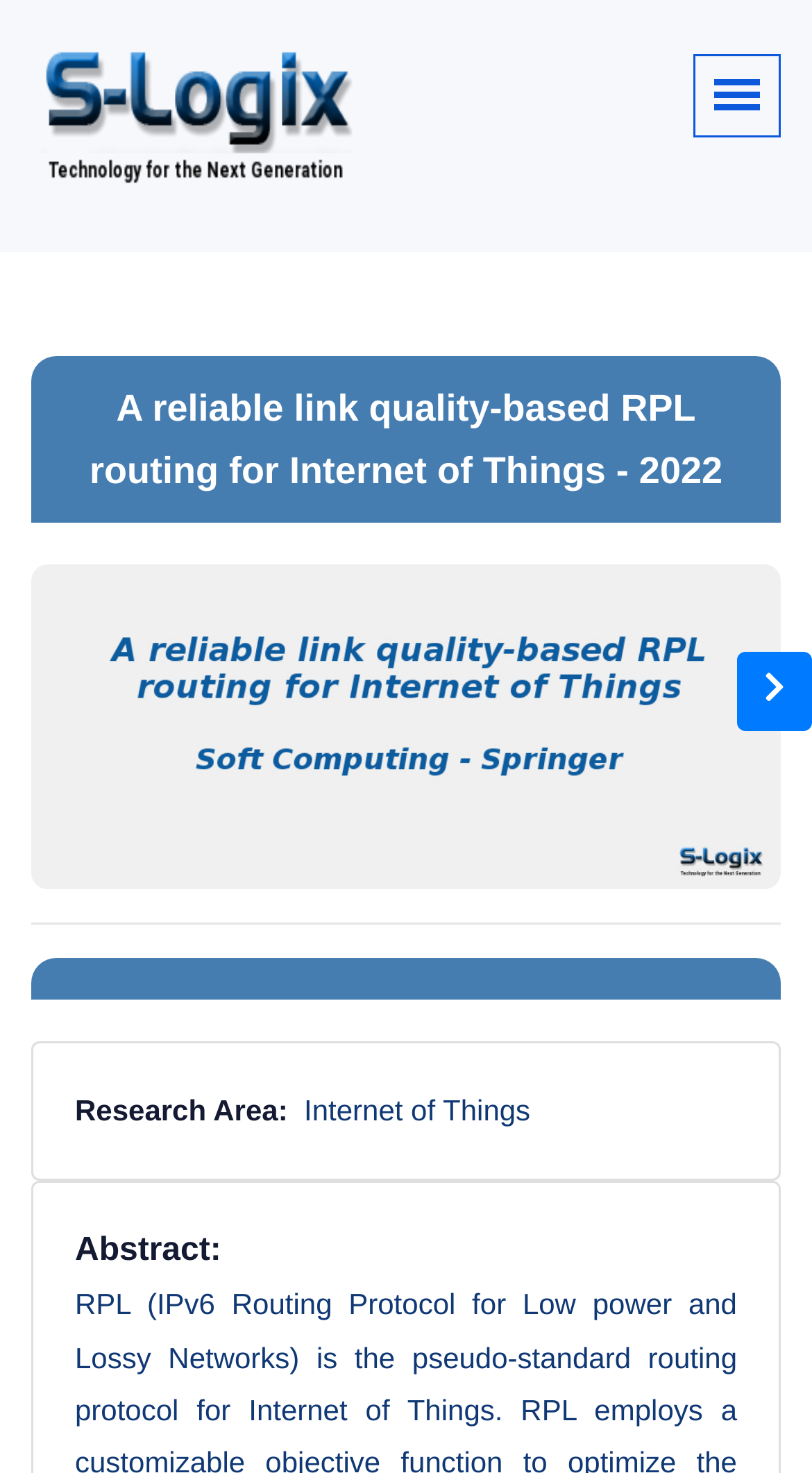Reply to the question with a single word or phrase:
What is the orientation of the separator?

horizontal